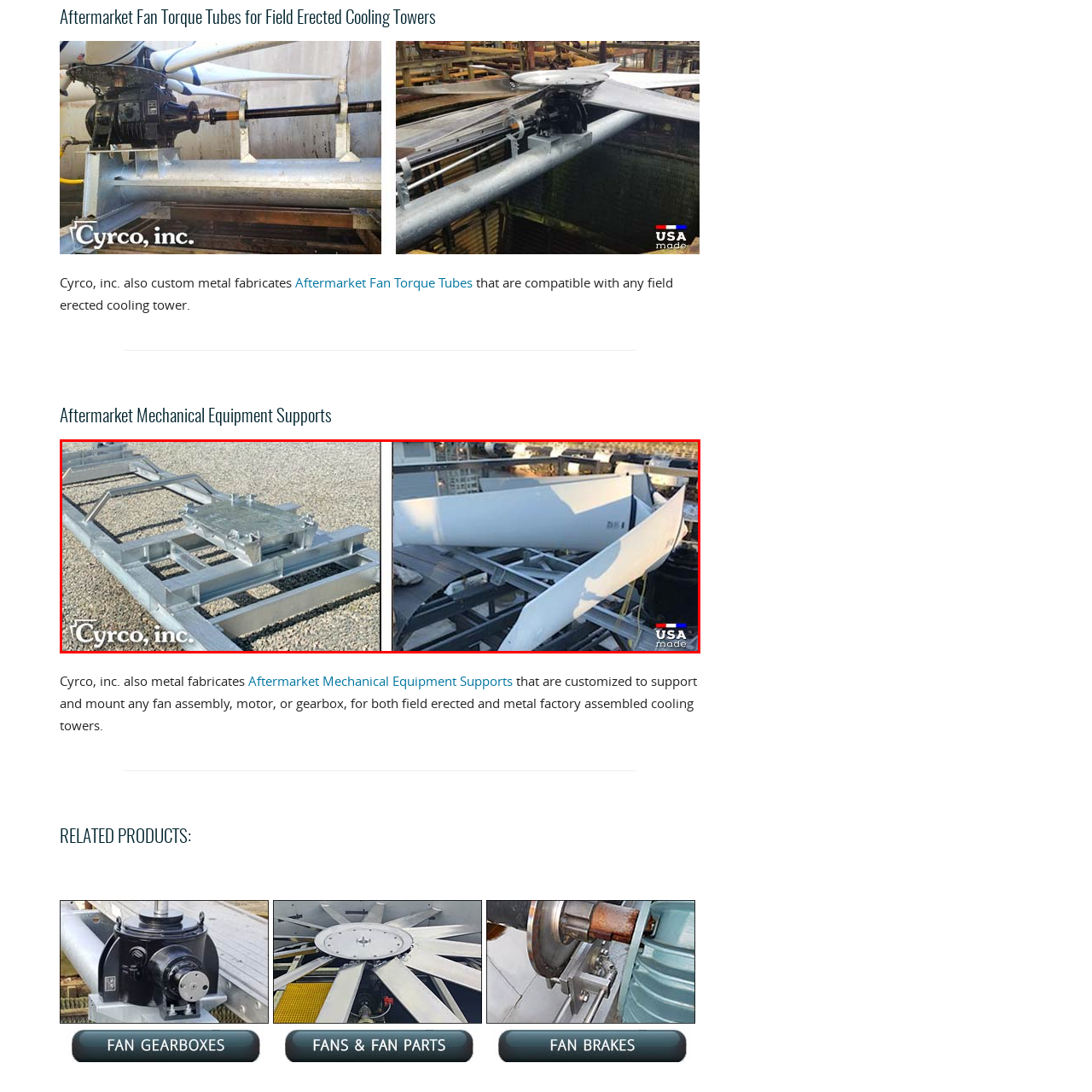Where are Cyrco, Inc.'s mechanical equipment supports and fan components manufactured?
Analyze the image surrounded by the red bounding box and provide a thorough answer.

The 'USA made' label on the image highlights Cyrco, Inc.'s commitment to quality manufacturing within the United States. This implies that the company's mechanical equipment supports and fan components, including the ones shown in the image, are manufactured in the USA.